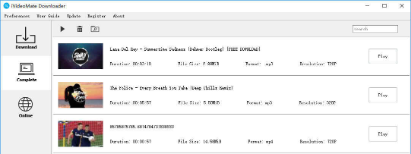Reply to the question with a brief word or phrase: What is the duration of the first video?

00:03:45